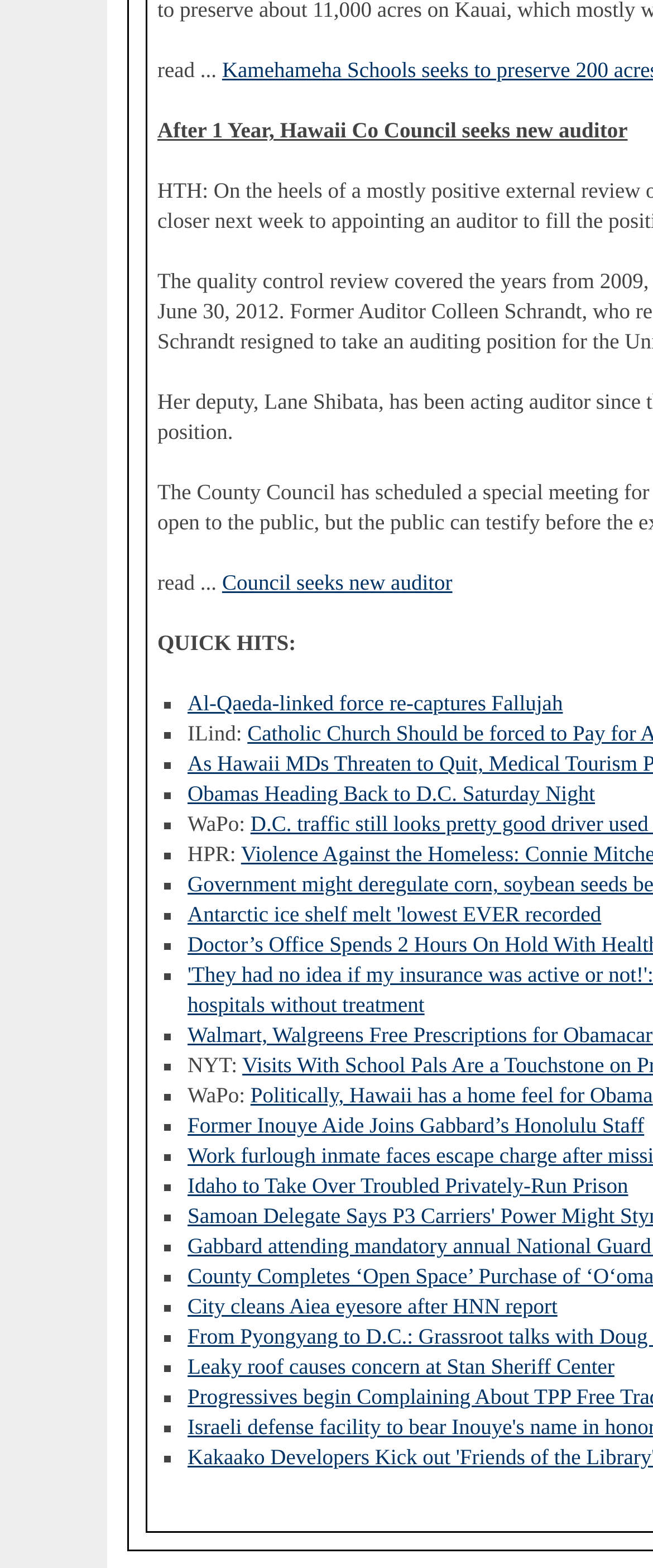What is the title of the first news article?
Please provide a single word or phrase as your answer based on the screenshot.

Council seeks new auditor